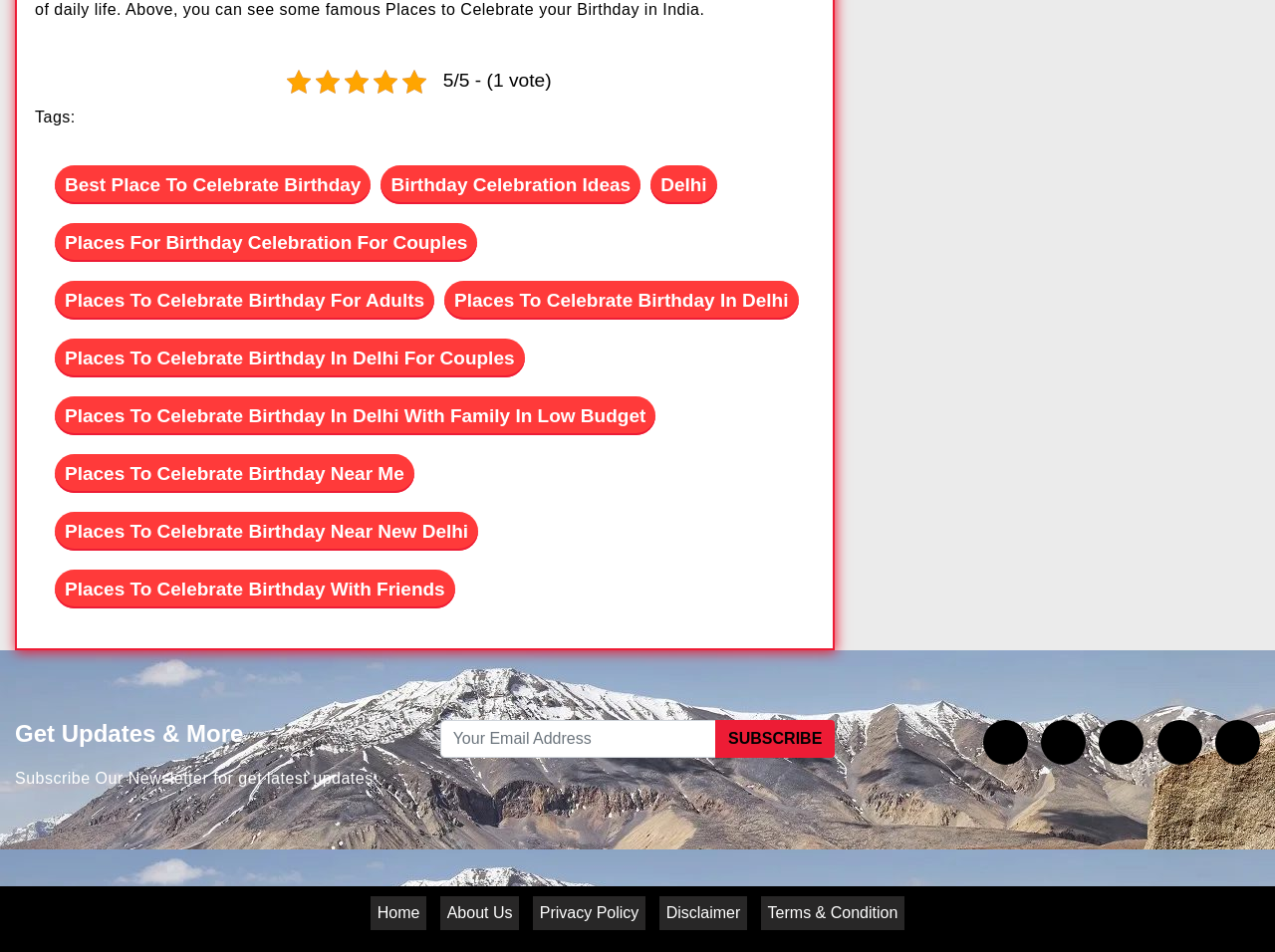Kindly determine the bounding box coordinates of the area that needs to be clicked to fulfill this instruction: "Go to the 'About Us' page".

[0.351, 0.95, 0.402, 0.967]